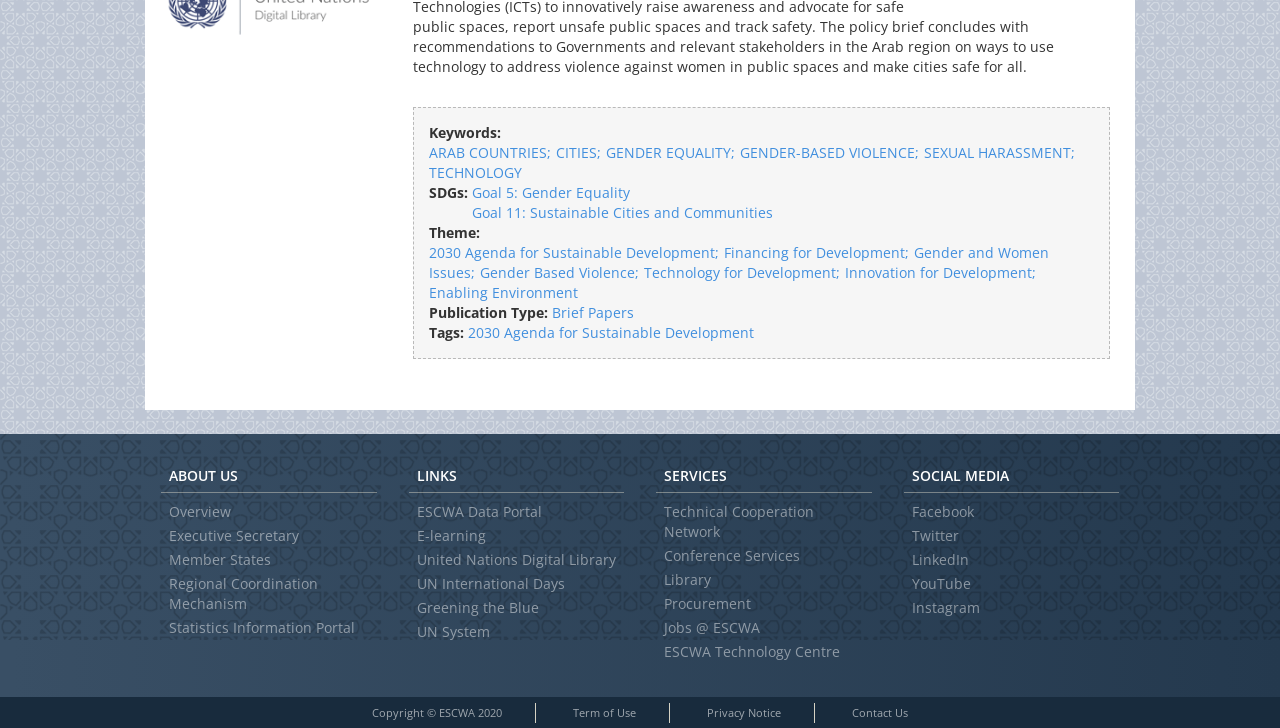Determine the bounding box coordinates of the UI element described by: "Procurement".

[0.512, 0.812, 0.681, 0.845]